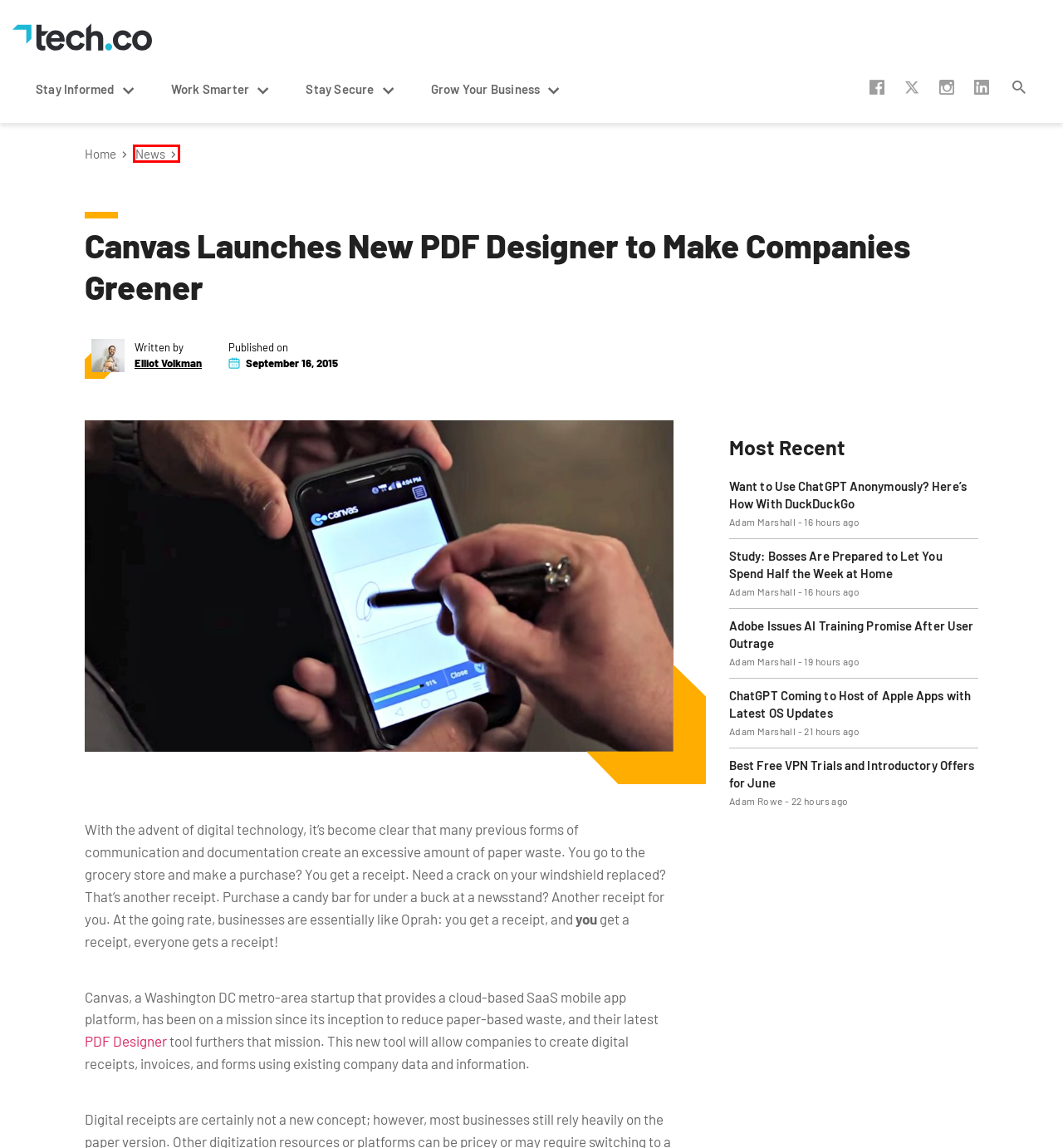Analyze the screenshot of a webpage with a red bounding box and select the webpage description that most accurately describes the new page resulting from clicking the element inside the red box. Here are the candidates:
A. Adobe Issues AI Training Promise After User Outrage
B. ChatGPT Coming to Host of Apple Apps with Latest OS Updates
C. Best Free VPN Trials and Introductory Offers for June
D. PDF Designer – GoCanvas
E. Want to Use ChatGPT in Private? Here's How With DuckDuckGo
F. Meet the Tech.co Team | Tech.co
G. About Tech.co
H. News - Tech & Startup News, Events & Resources from Tech.Co

H